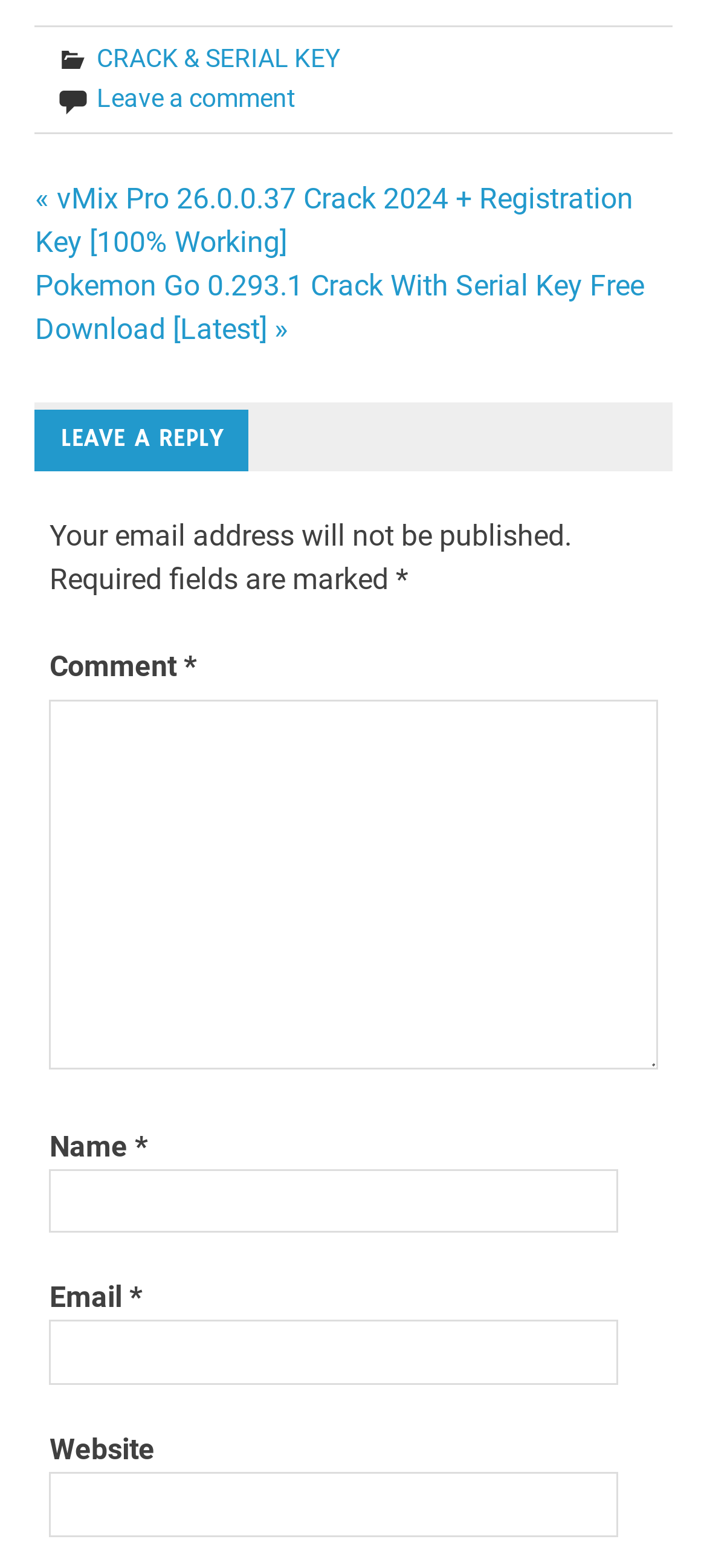What is the purpose of the 'Website' field?
Look at the webpage screenshot and answer the question with a detailed explanation.

The 'Website' field is an optional textbox that allows users to provide their website information. It is not a required field, unlike the 'Name', 'Email', and 'Comment' fields.